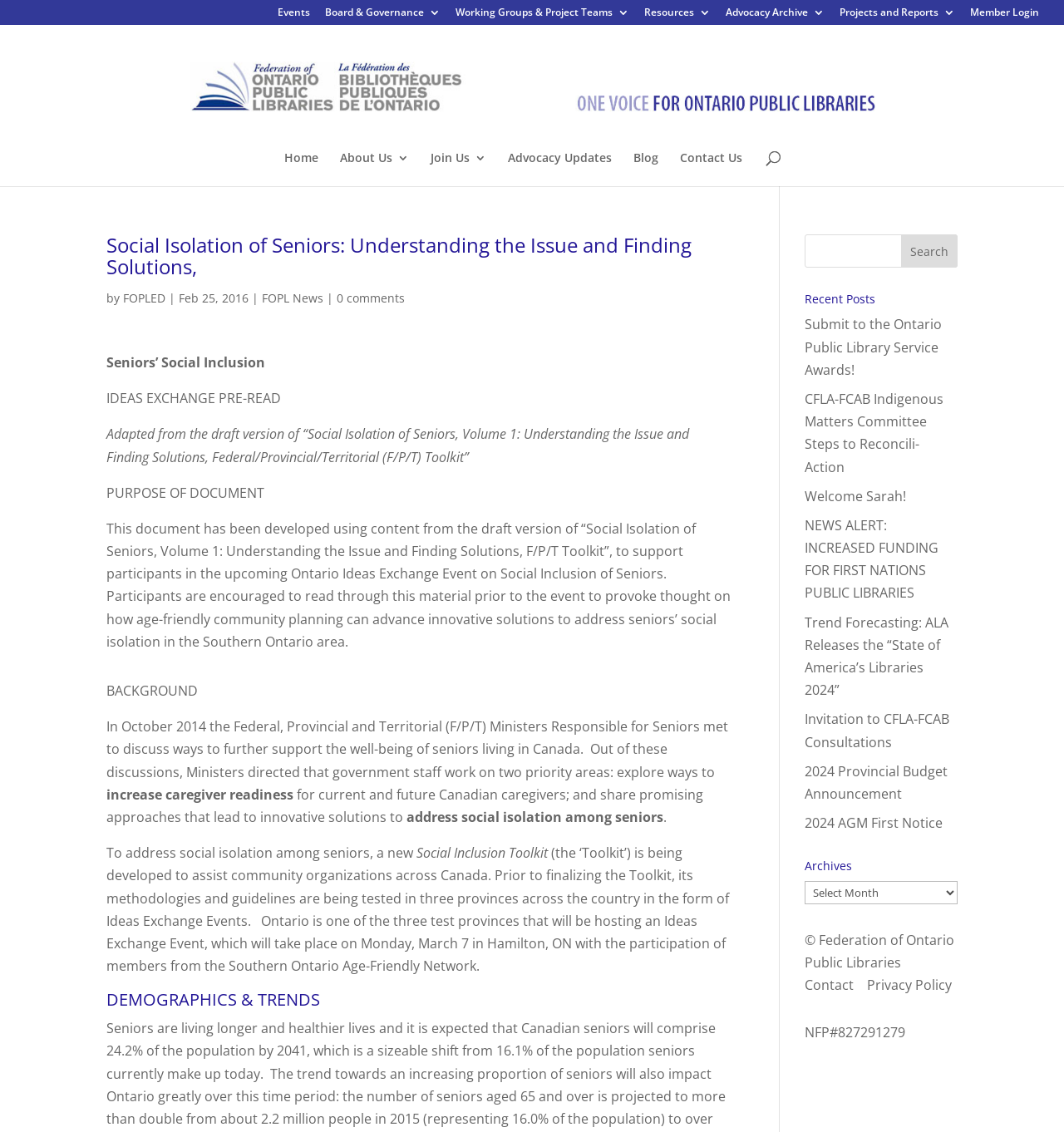Identify the bounding box coordinates of the element that should be clicked to fulfill this task: "Contact the Federation of Ontario Public Libraries". The coordinates should be provided as four float numbers between 0 and 1, i.e., [left, top, right, bottom].

[0.639, 0.134, 0.697, 0.164]